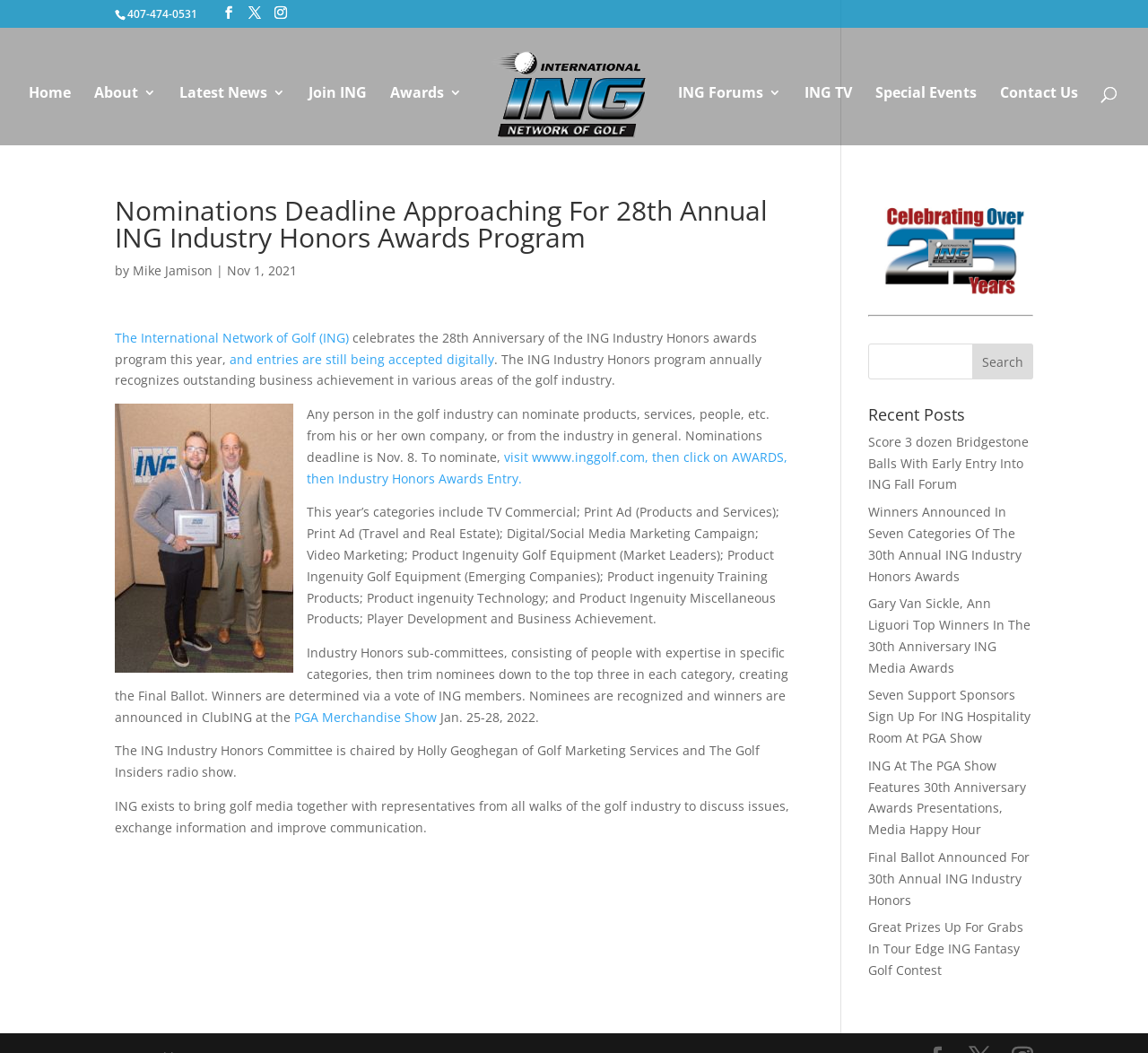Detail the various sections and features of the webpage.

The webpage is about the 28th Annual ING Industry Honors Awards Program. At the top, there is a phone number "407-474-0531" and three social media links. Below that, there is a navigation menu with links to "Home", "About 3", "Latest News 3", "Join ING", and other pages.

On the left side, there is a section with links to "ING Golf", "ING Forums", "ING TV", "Special Events", and "Contact Us". There is also a search box with a placeholder text "Search for:".

The main content of the page is an article about the nominations deadline for the ING Industry Honors Awards Program. The article has a heading "Nominations Deadline Approaching For 28th Annual ING Industry Honors Awards Program" and is written by Mike Jamison. The article explains that the International Network of Golf (ING) is celebrating its 28th anniversary and is accepting nominations for the awards program. The nominations deadline is November 8, and the winners will be announced at the PGA Merchandise Show on January 25-28, 2022.

The article also lists the categories for the awards, including TV Commercial, Print Ad, Digital/Social Media Marketing Campaign, and others. There is a link to visit the ING website to nominate and a description of the judging process.

On the right side, there is a section with recent posts, including links to articles about the ING Fall Forum, the ING Industry Honors Awards, and the ING Media Awards. There is also a separator line and a search box with a button.

At the bottom of the page, there is an image and a link to the PGA Merchandise Show.